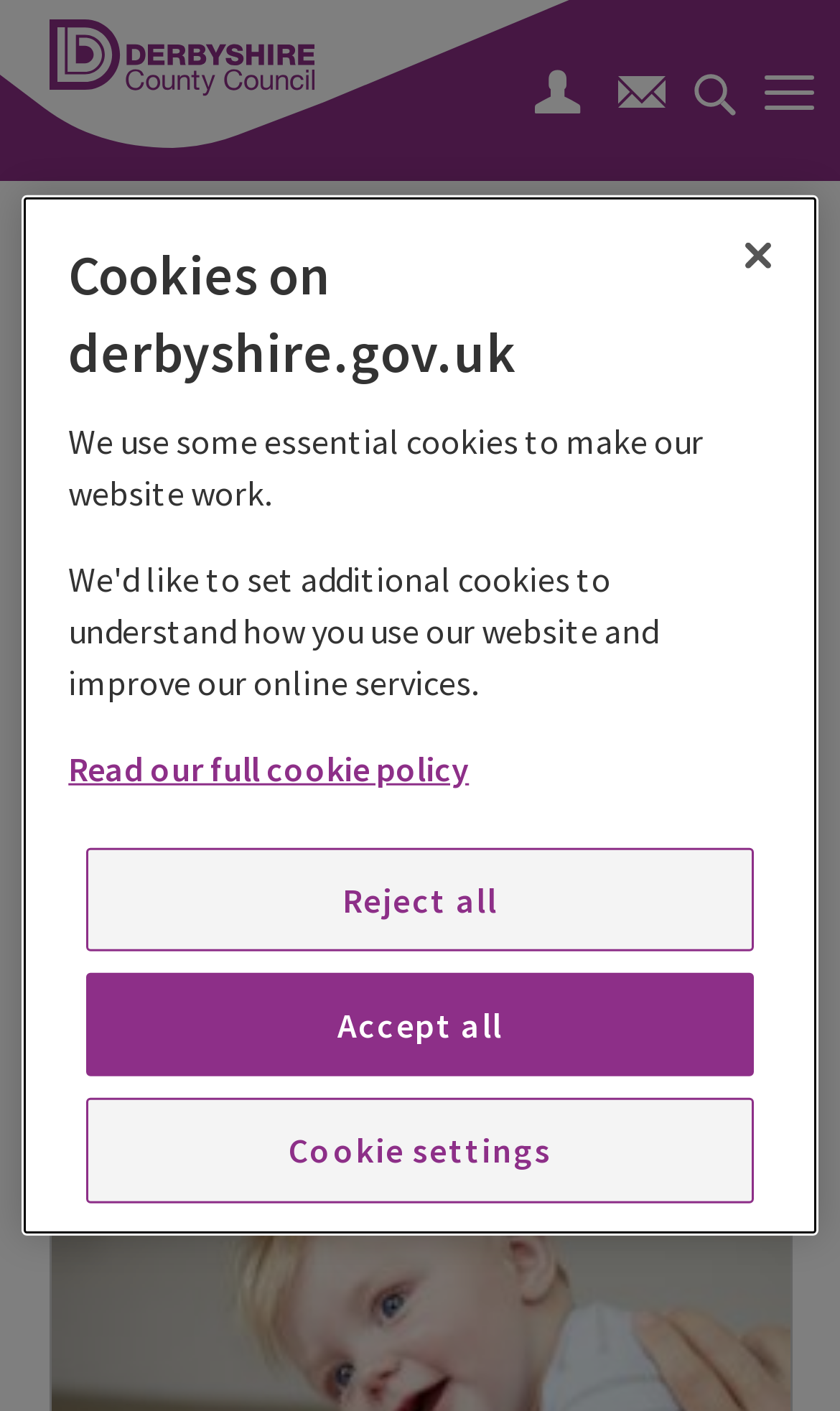Construct a comprehensive caption that outlines the webpage's structure and content.

The webpage is about Health and wellbeing provided by Derbyshire County Council. At the top, there is a header section that spans the entire width of the page. Within this section, there is a link to the Derbyshire County Council website, accompanied by a small image, positioned on the left side. On the right side of the header, there are three links: one with an icon, another with a search toggle icon, and a third with three horizontal lines. 

Below the header, there is a prominent heading that reads "Health and wellbeing" and takes up most of the page width. Underneath the heading, there is a large image of a girl in a field of wheat, which occupies a significant portion of the page. 

Adjacent to the image, there is a paragraph of text that describes the services provided by the council to keep people fit and well. 

At the bottom of the page, there is a cookies notification section that spans the entire width of the page. This section has a heading, "Cookies on derbyshire.gov.uk", and provides information about the essential cookies used on the website. There are three buttons: "Reject all", "Accept all", and "Cookie settings", allowing users to manage their cookie preferences. Additionally, there is a link to read the full cookie policy and a button to close the notification.